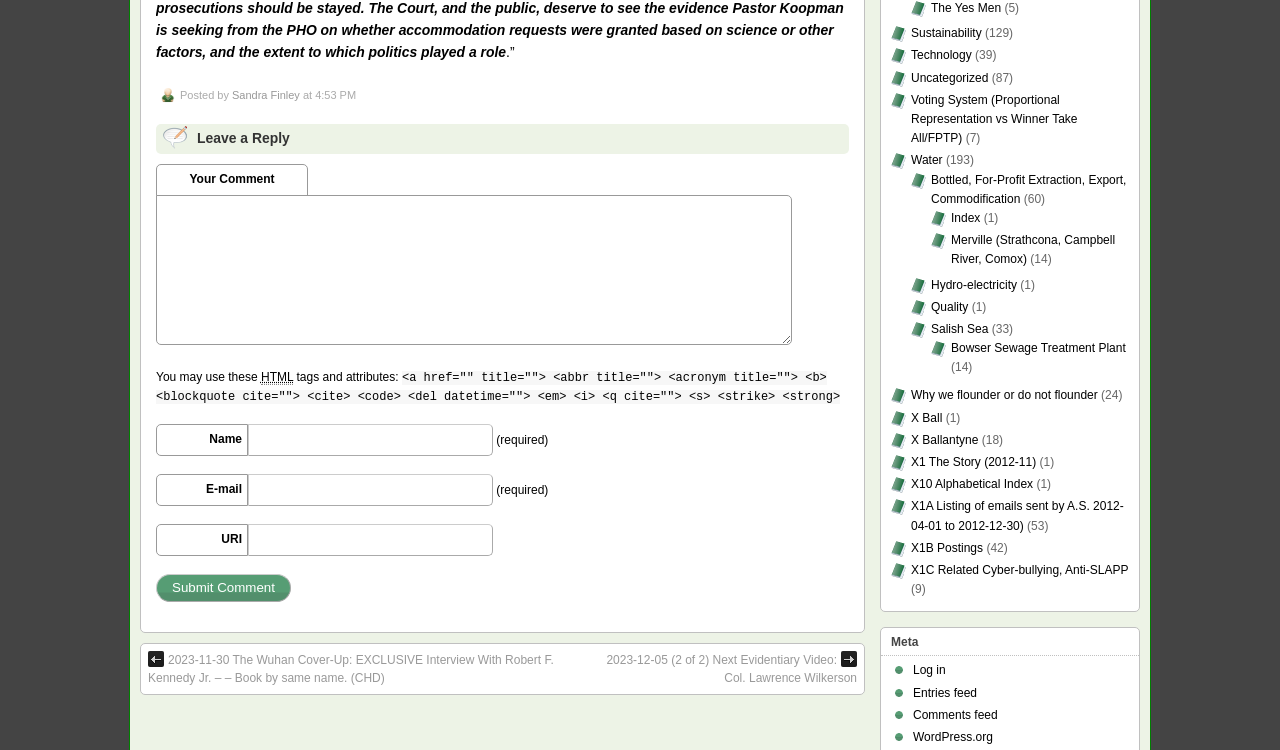Locate the bounding box coordinates of the element that needs to be clicked to carry out the instruction: "Submit a comment". The coordinates should be given as four float numbers ranging from 0 to 1, i.e., [left, top, right, bottom].

[0.122, 0.765, 0.227, 0.803]